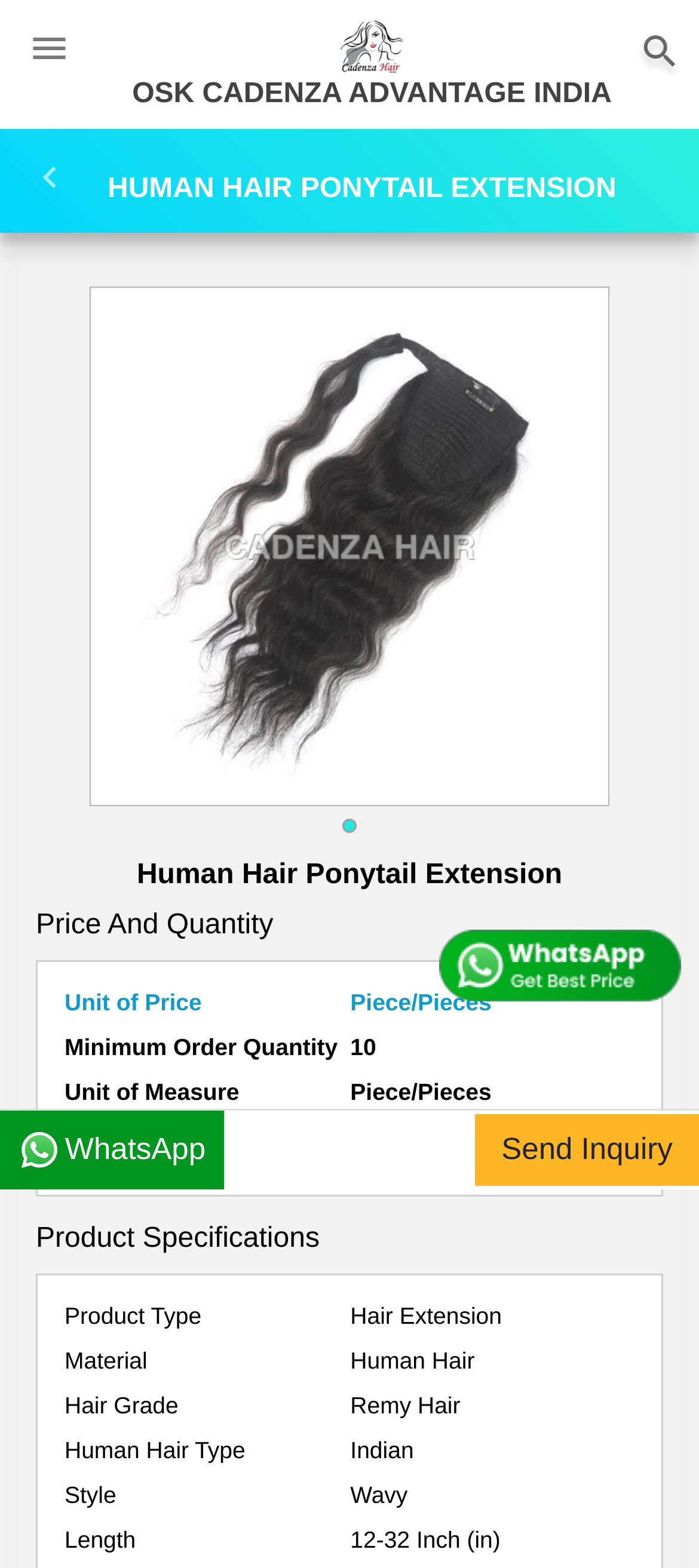Given the element description: "OSK CADENZA ADVANTAGE INDIA", predict the bounding box coordinates of this UI element. The coordinates must be four float numbers between 0 and 1, given as [left, top, right, bottom].

[0.485, 0.02, 0.579, 0.039]